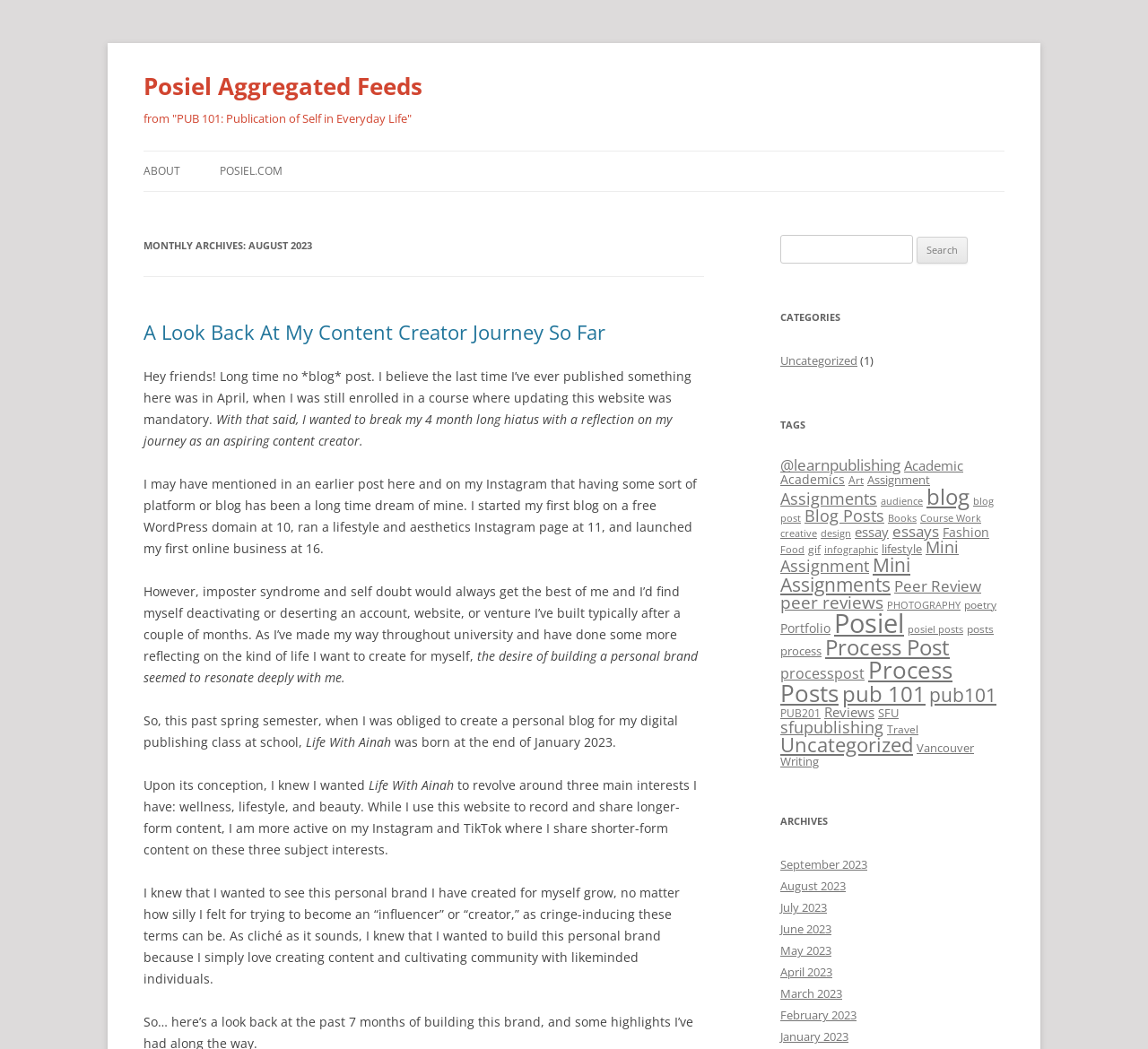Using the element description: "Skip to content", determine the bounding box coordinates. The coordinates should be in the format [left, top, right, bottom], with values between 0 and 1.

[0.5, 0.144, 0.578, 0.156]